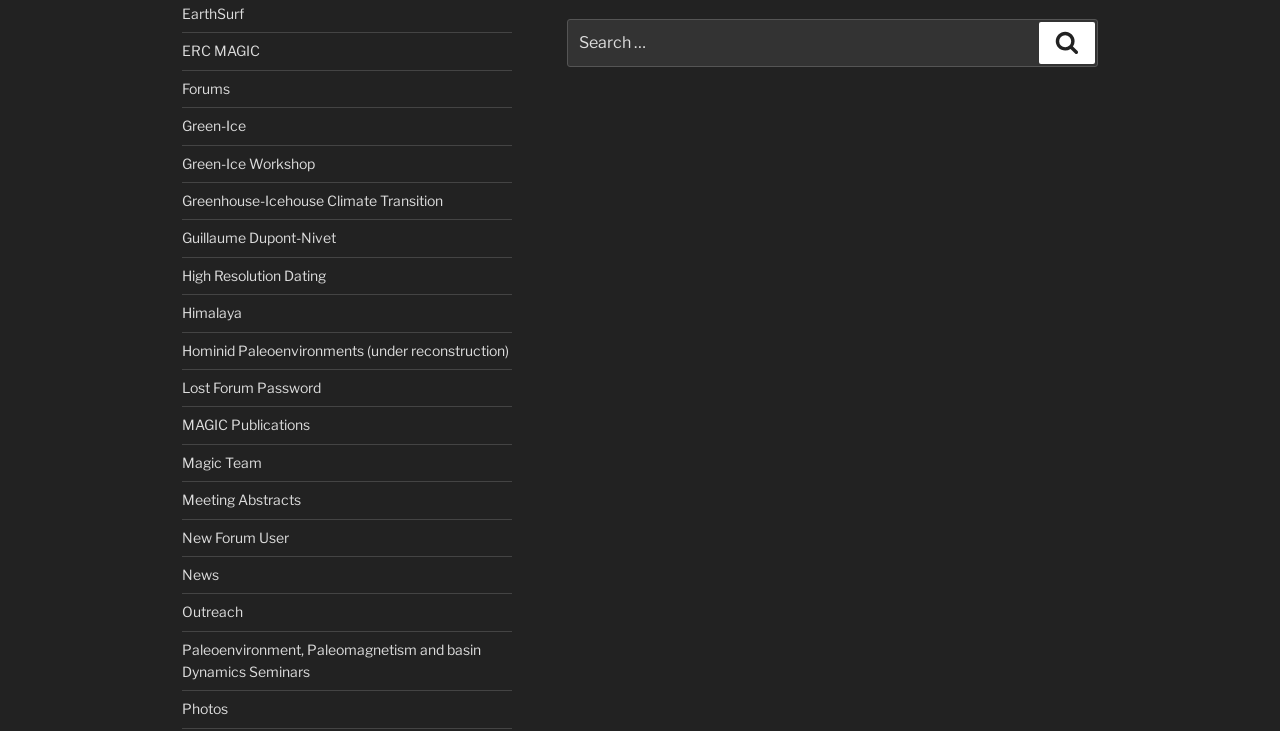What is the topic of the 'Greenhouse-Icehouse Climate Transition' link?
Can you offer a detailed and complete answer to this question?

The link 'Greenhouse-Icehouse Climate Transition' suggests that it is related to a topic in the field of climate science, specifically about the transition between greenhouse and icehouse climates.